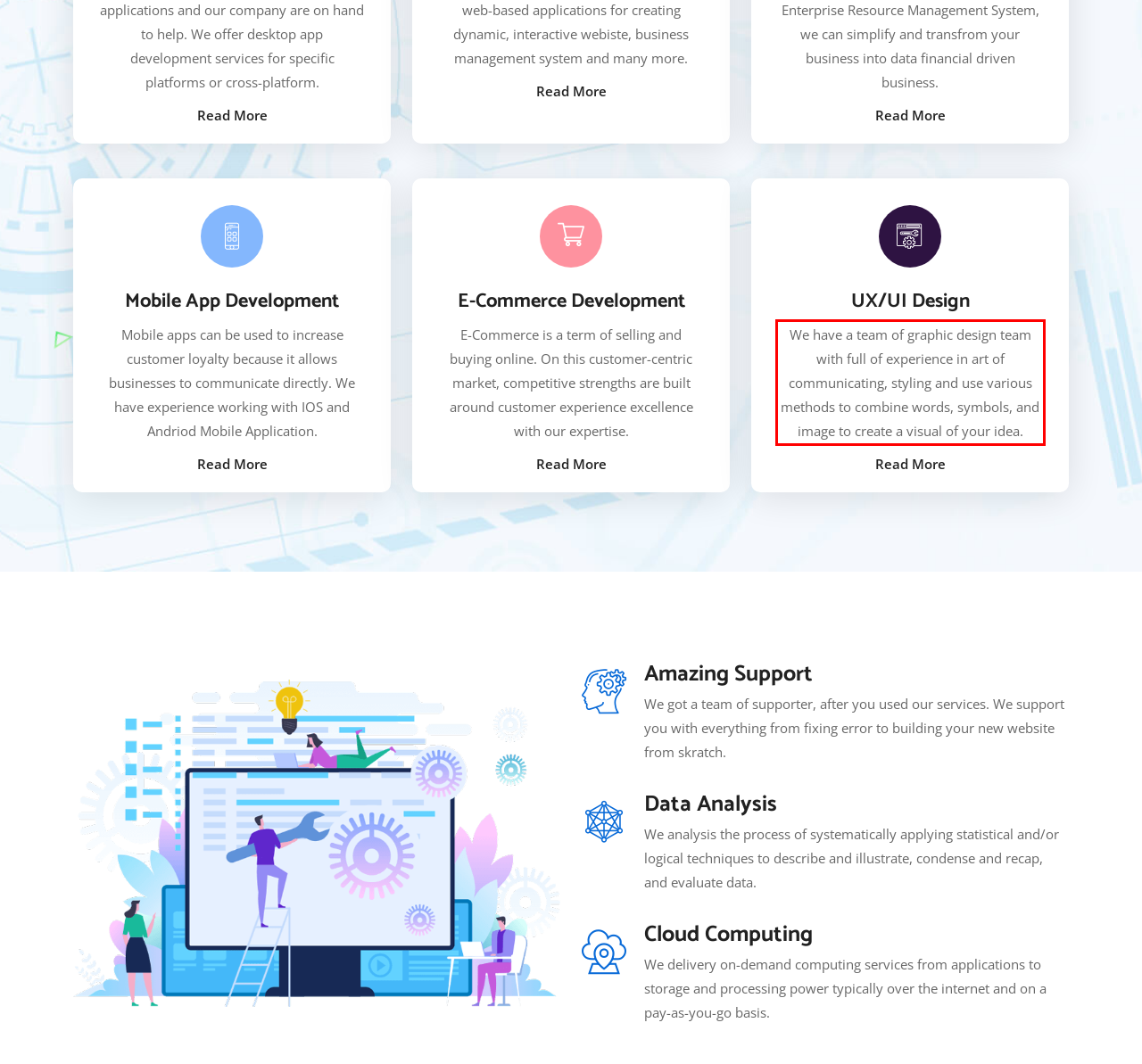Analyze the screenshot of a webpage where a red rectangle is bounding a UI element. Extract and generate the text content within this red bounding box.

We have a team of graphic design team with full of experience in art of communicating, styling and use various methods to combine words, symbols, and image to create a visual of your idea.